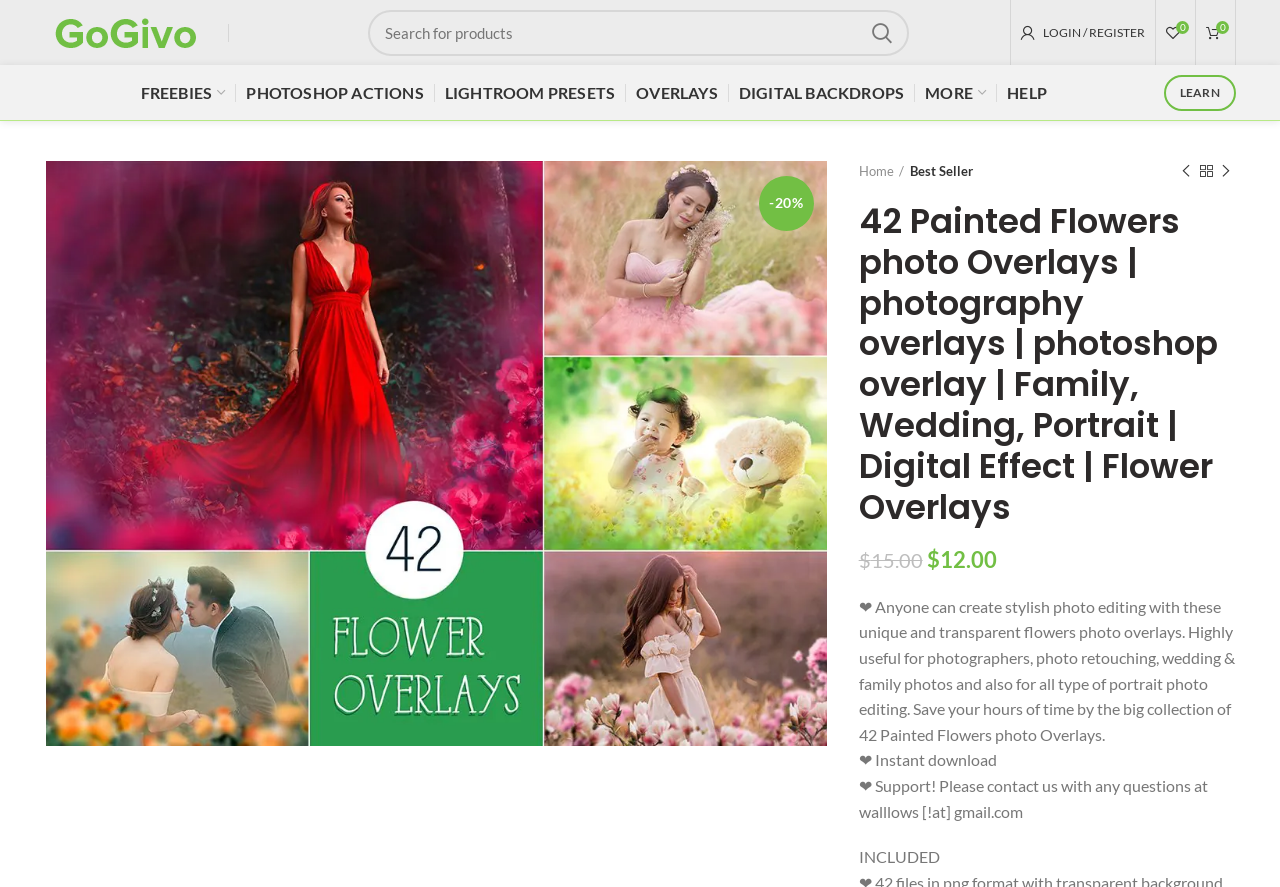Please determine the bounding box coordinates of the element's region to click in order to carry out the following instruction: "Click on the 'Discussion List' link". The coordinates should be four float numbers between 0 and 1, i.e., [left, top, right, bottom].

None